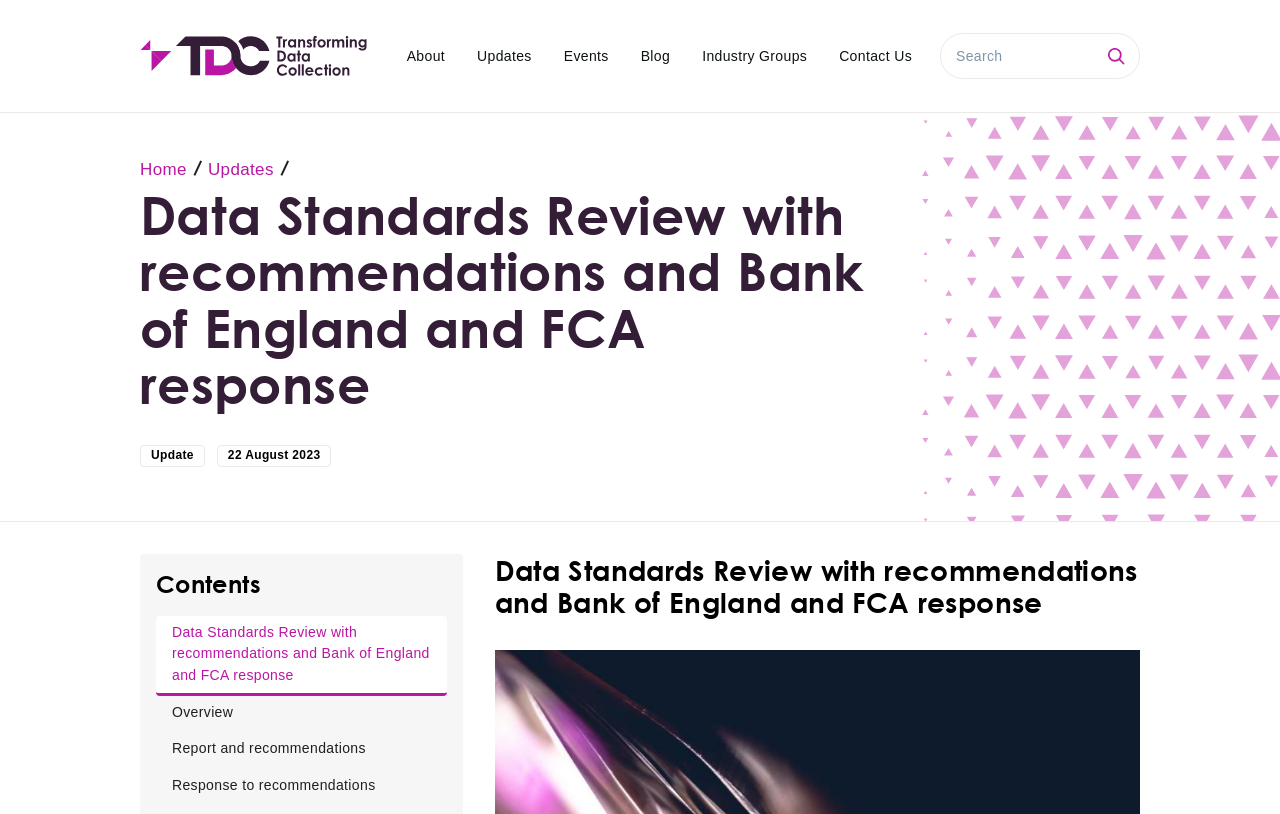Kindly determine the bounding box coordinates for the clickable area to achieve the given instruction: "go to home page".

[0.109, 0.045, 0.286, 0.093]